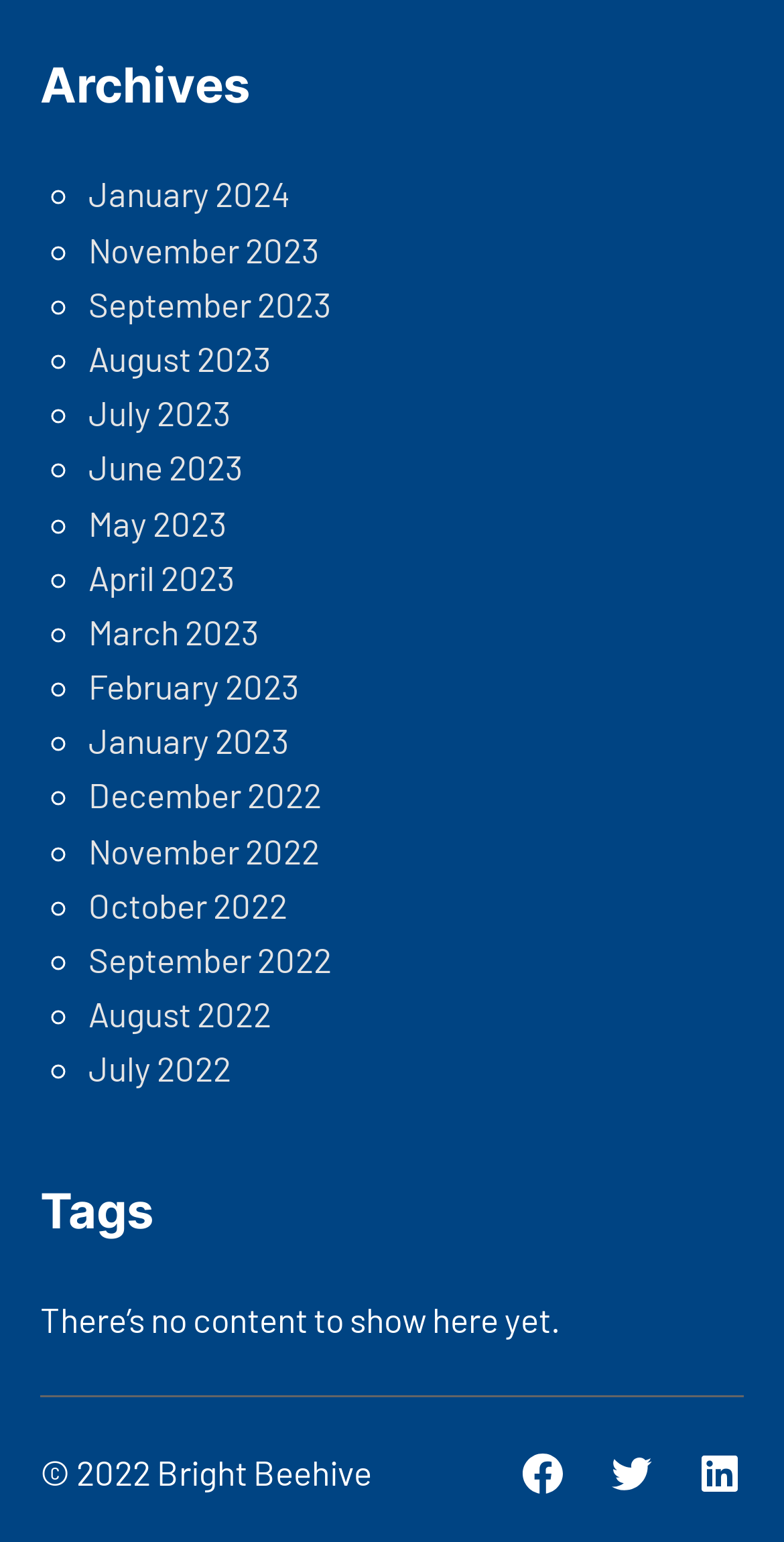Could you indicate the bounding box coordinates of the region to click in order to complete this instruction: "View September 2022 archives".

[0.113, 0.609, 0.423, 0.635]